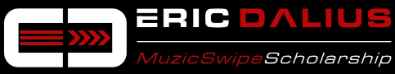What field of education does the scholarship support?
Based on the image, give a concise answer in the form of a single word or short phrase.

music